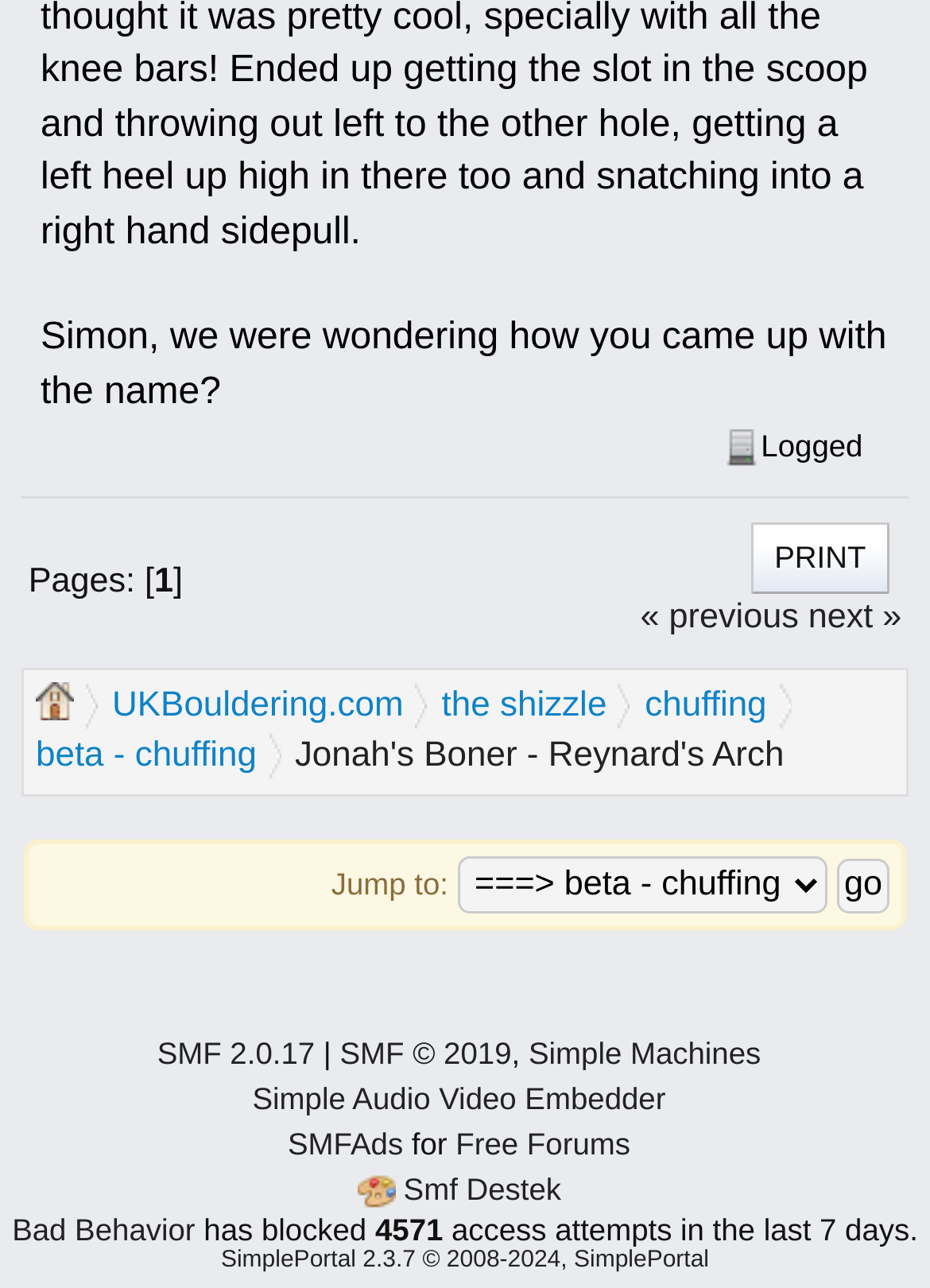What is the text next to 'Logged'?
Give a one-word or short phrase answer based on the image.

None